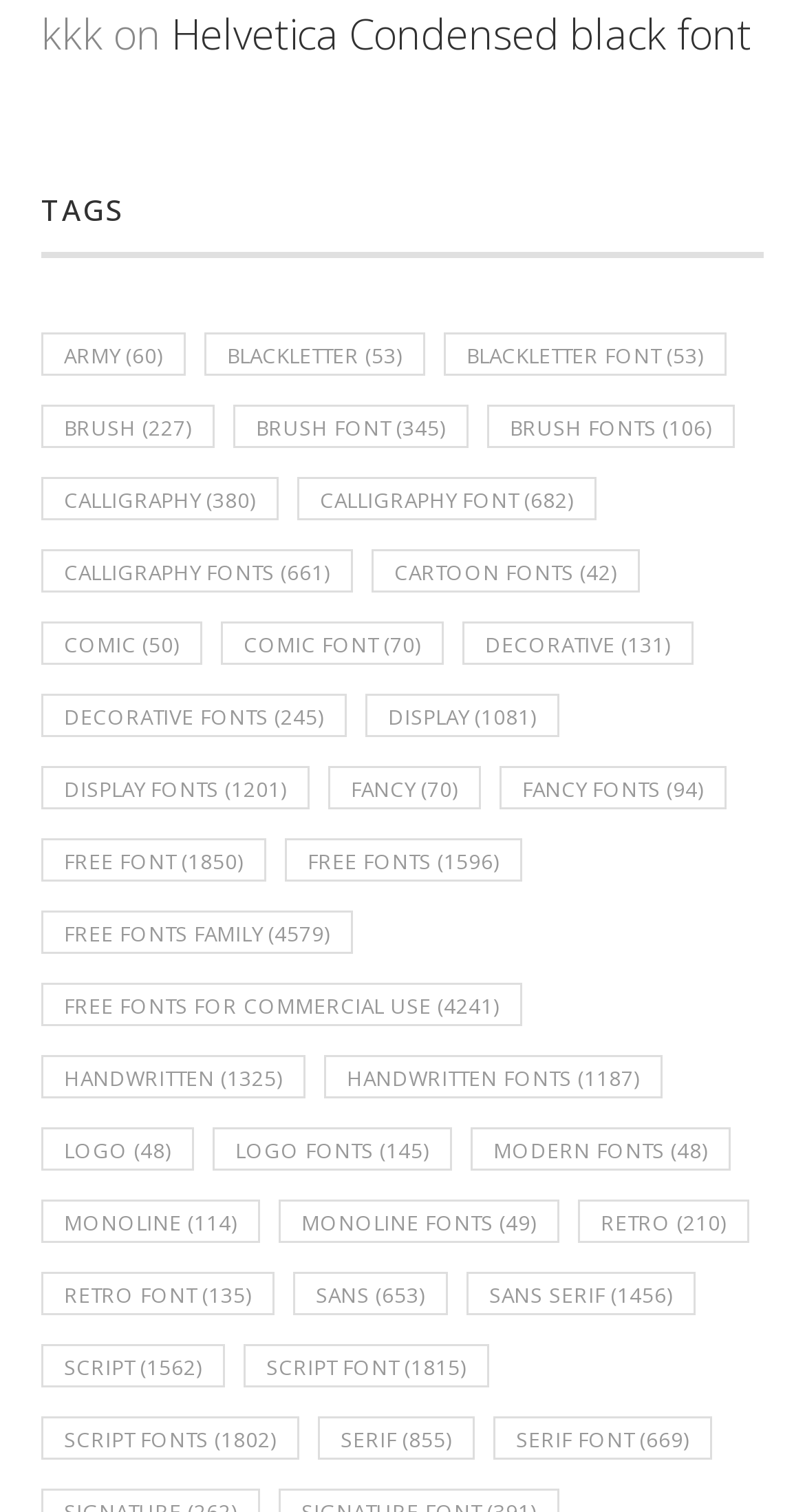Please examine the image and answer the question with a detailed explanation:
What is the font category that starts with 'C' and has 50 items?

I searched for links that start with 'C' and found 'Comic (50 items)' which matches the description.